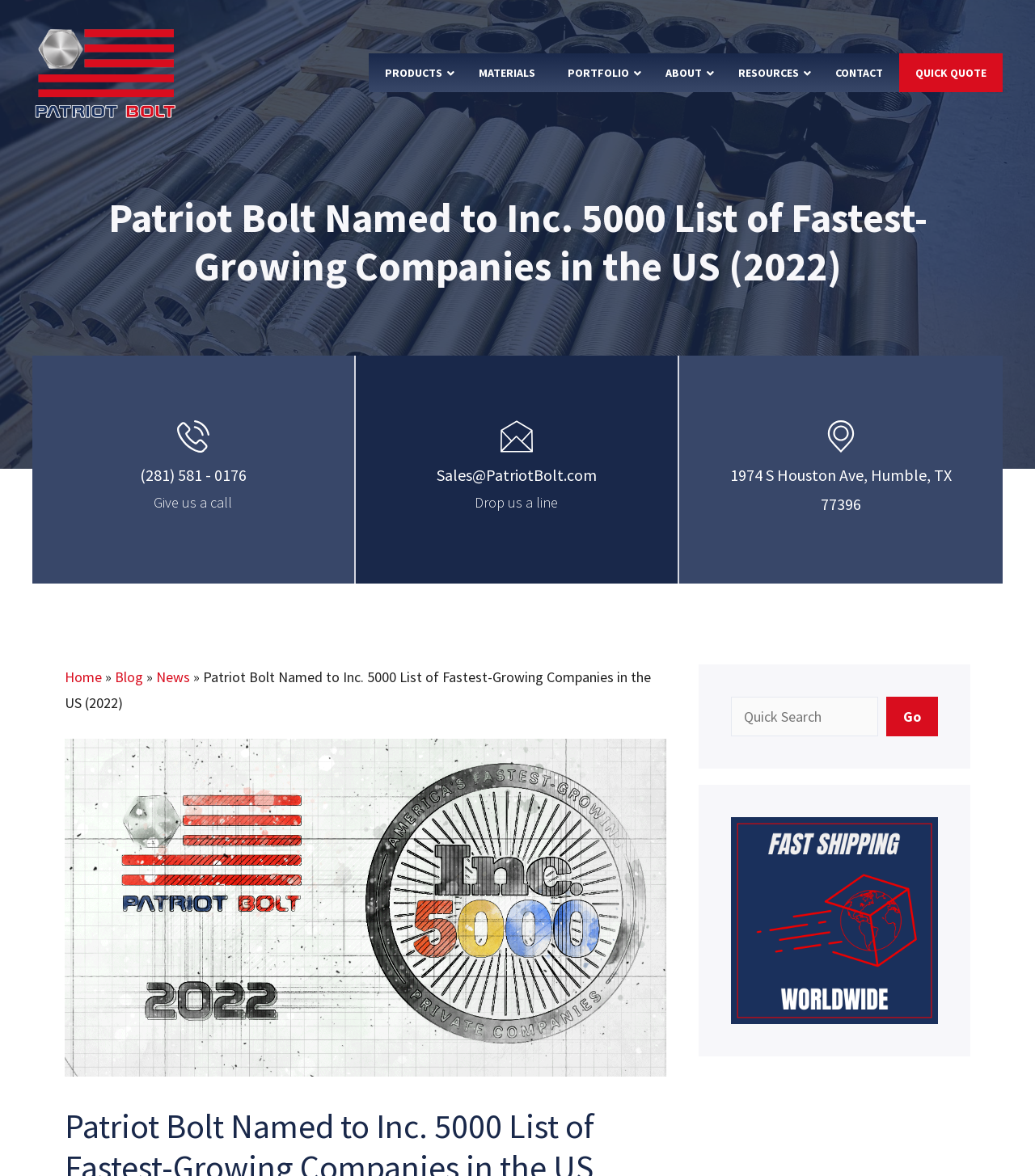Please locate the bounding box coordinates of the element that should be clicked to complete the given instruction: "View the 'NEWS' page".

[0.151, 0.568, 0.184, 0.584]